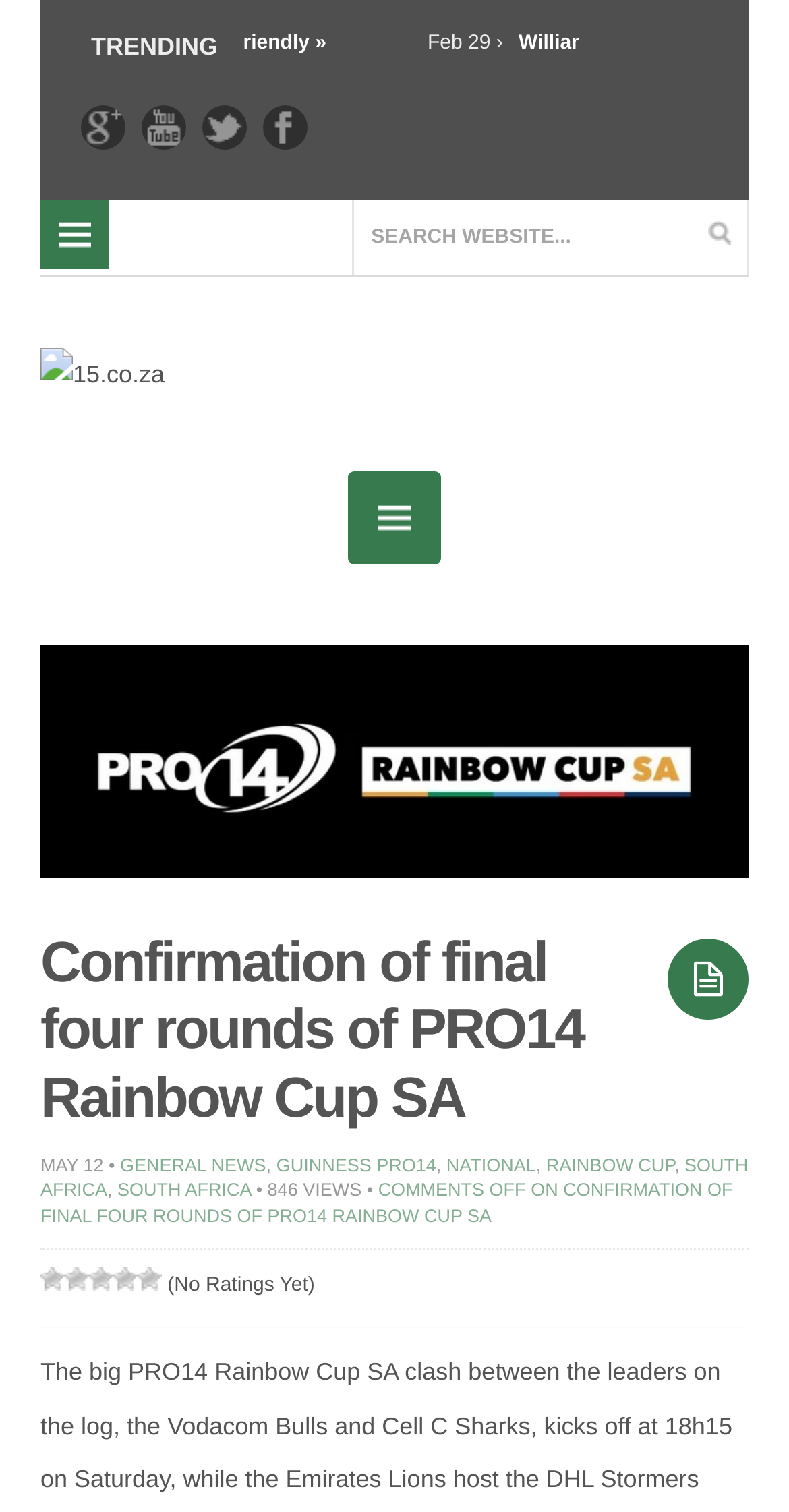Look at the image and give a detailed response to the following question: What social media platforms are available on the website?

I found the social media platforms by looking at the links at the top of the webpage, which include 'Facebook', 'Twitter', 'YouTube', and 'Google+', suggesting that these social media platforms are available on the website.